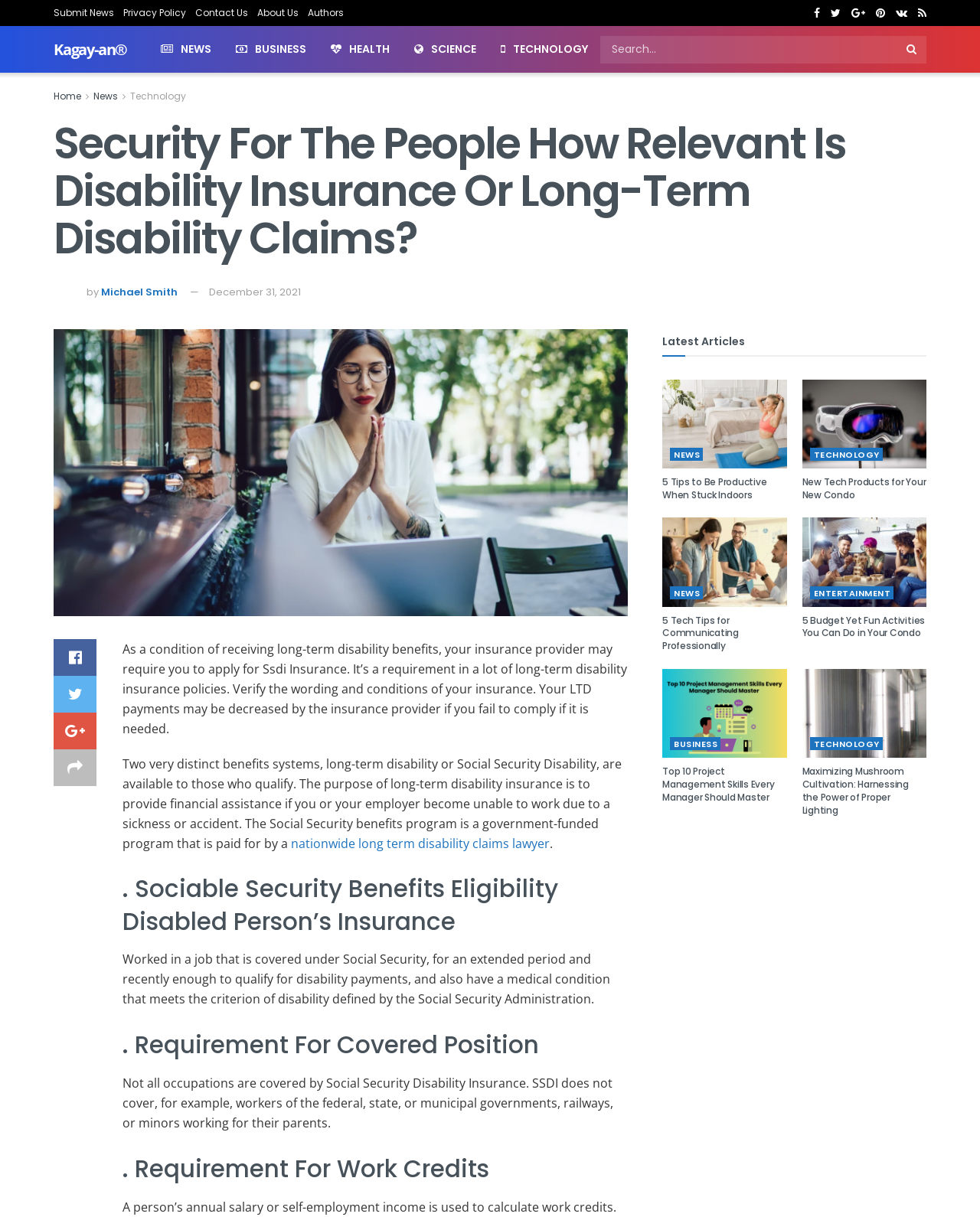Please specify the coordinates of the bounding box for the element that should be clicked to carry out this instruction: "search for something". The coordinates must be four float numbers between 0 and 1, formatted as [left, top, right, bottom].

[0.613, 0.029, 0.945, 0.052]